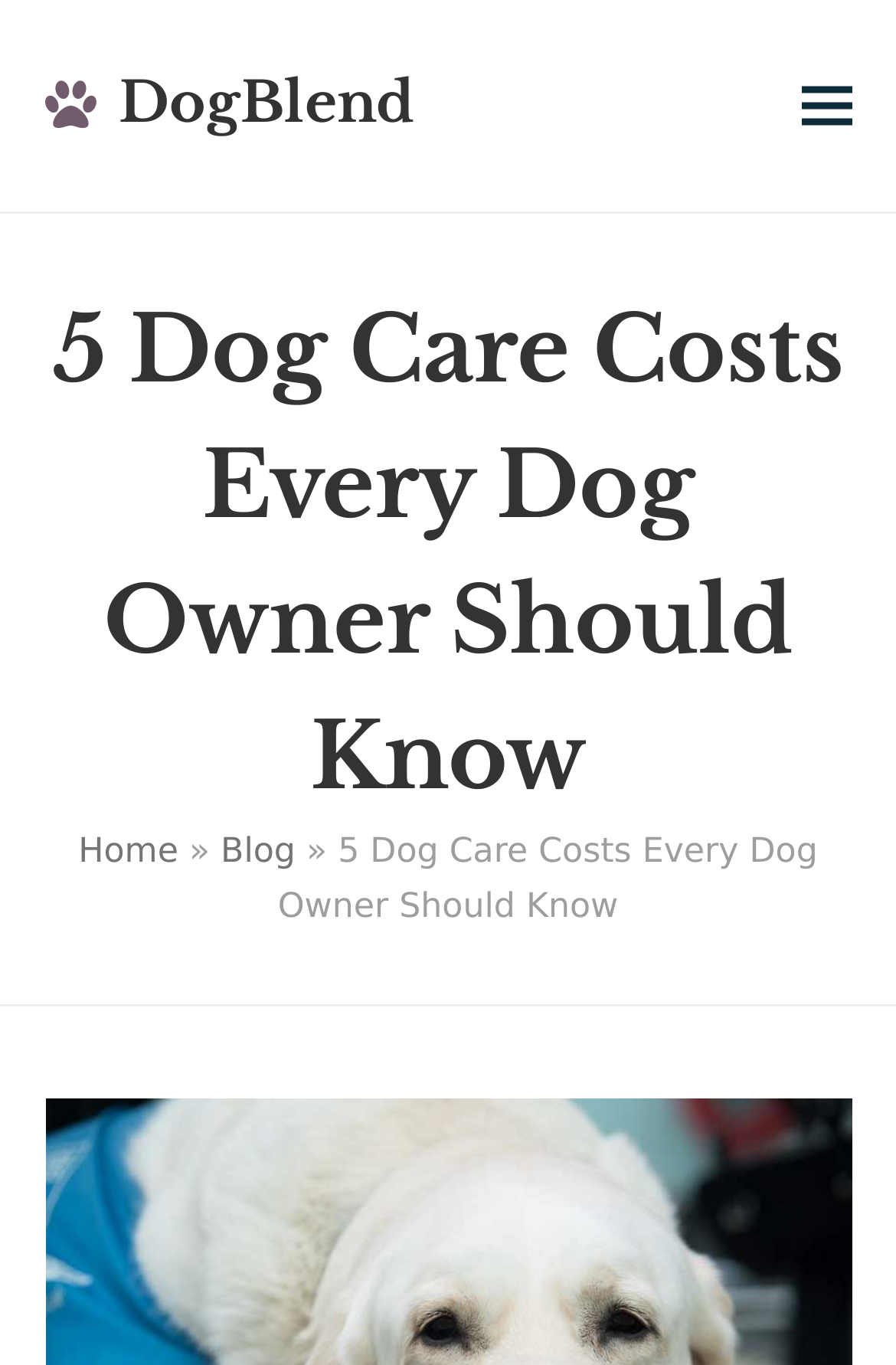Identify and provide the main heading of the webpage.

5 Dog Care Costs Every Dog Owner Should Know